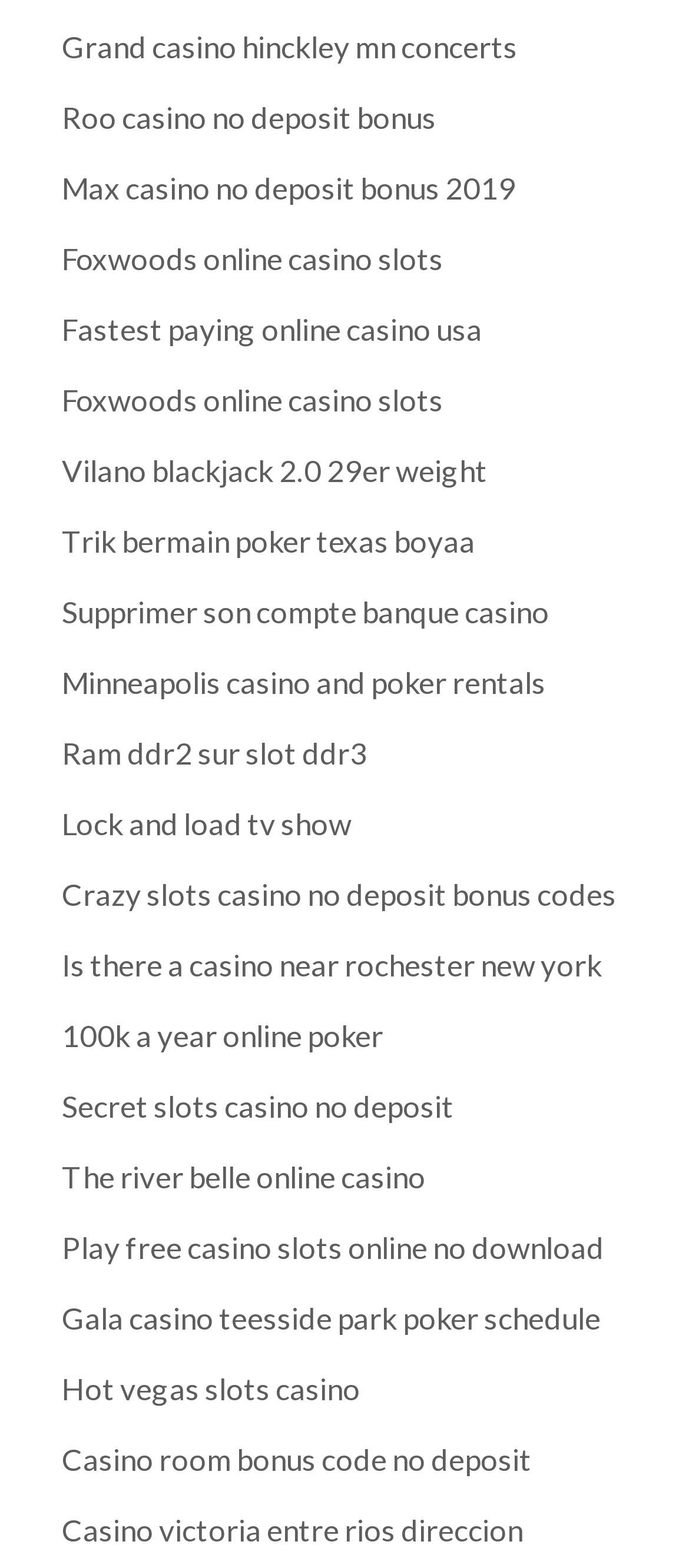Is there a link to a casino in Minnesota on this webpage?
Please interpret the details in the image and answer the question thoroughly.

I found a link with the text 'Grand casino hinckley mn concerts' which is related to a casino in Minnesota, specifically the Grand Casino Hinckley.